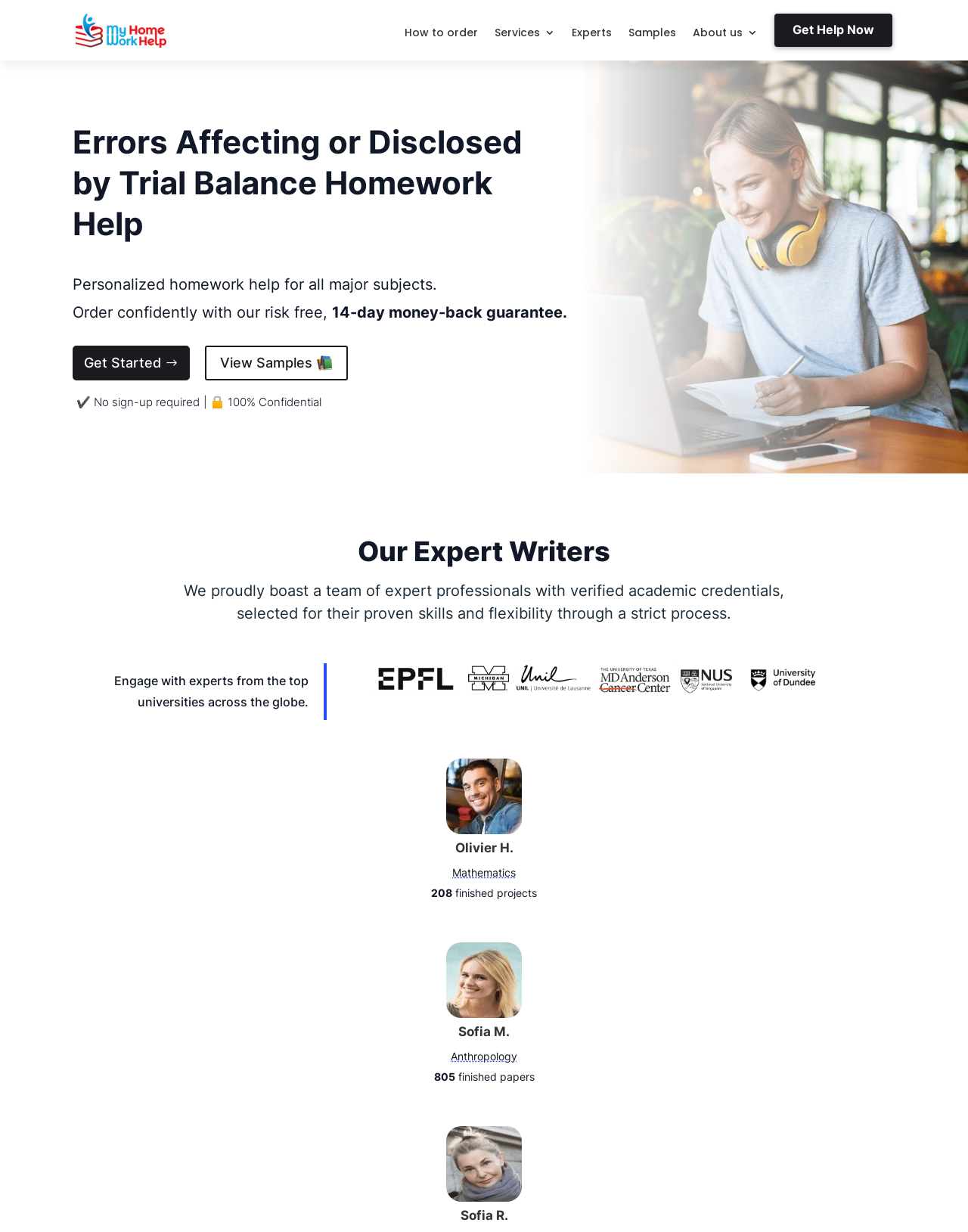Determine the bounding box coordinates of the region I should click to achieve the following instruction: "Click on 'Get Help Now'". Ensure the bounding box coordinates are four float numbers between 0 and 1, i.e., [left, top, right, bottom].

[0.8, 0.011, 0.922, 0.038]